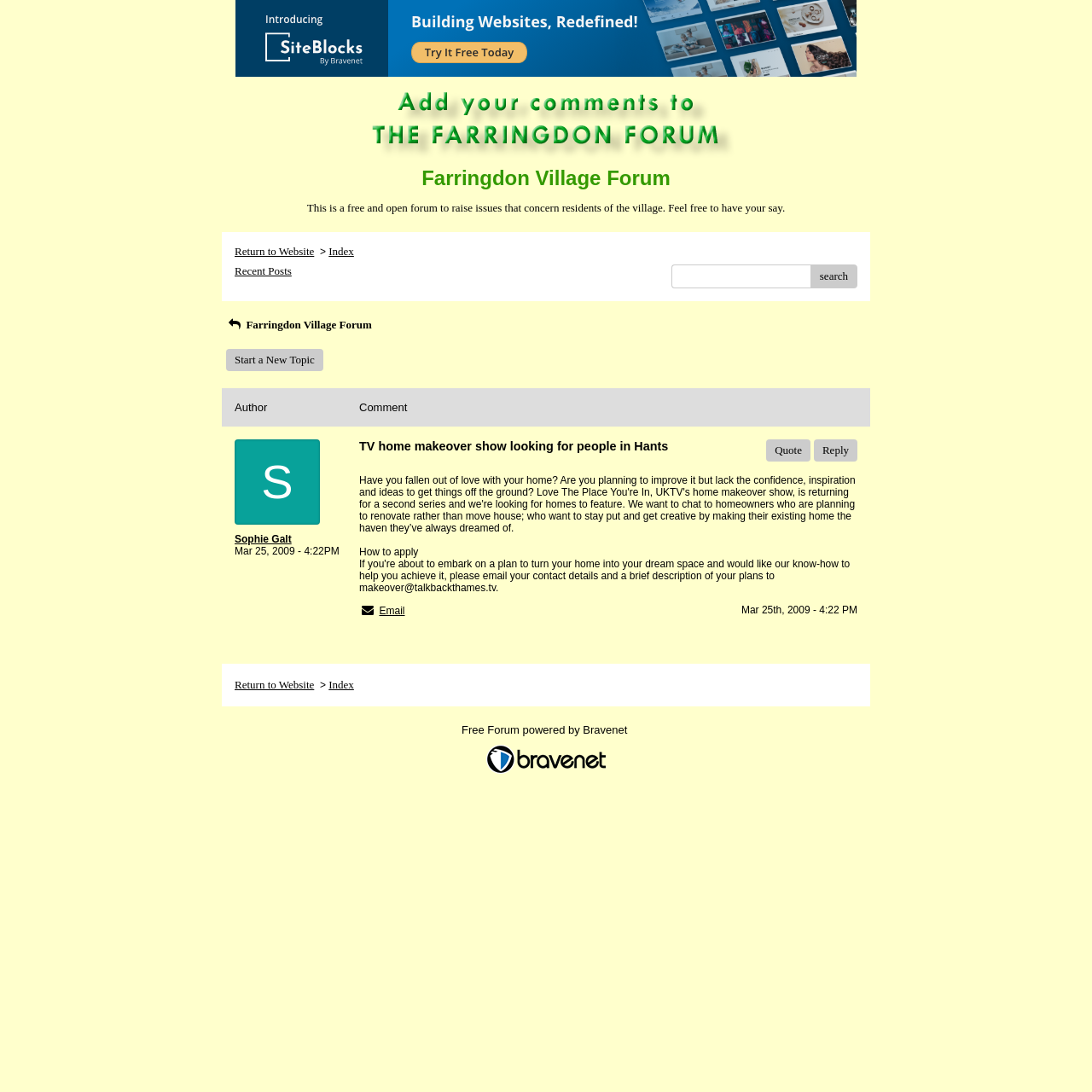Determine the bounding box coordinates of the clickable area required to perform the following instruction: "View recent posts". The coordinates should be represented as four float numbers between 0 and 1: [left, top, right, bottom].

[0.215, 0.242, 0.267, 0.254]